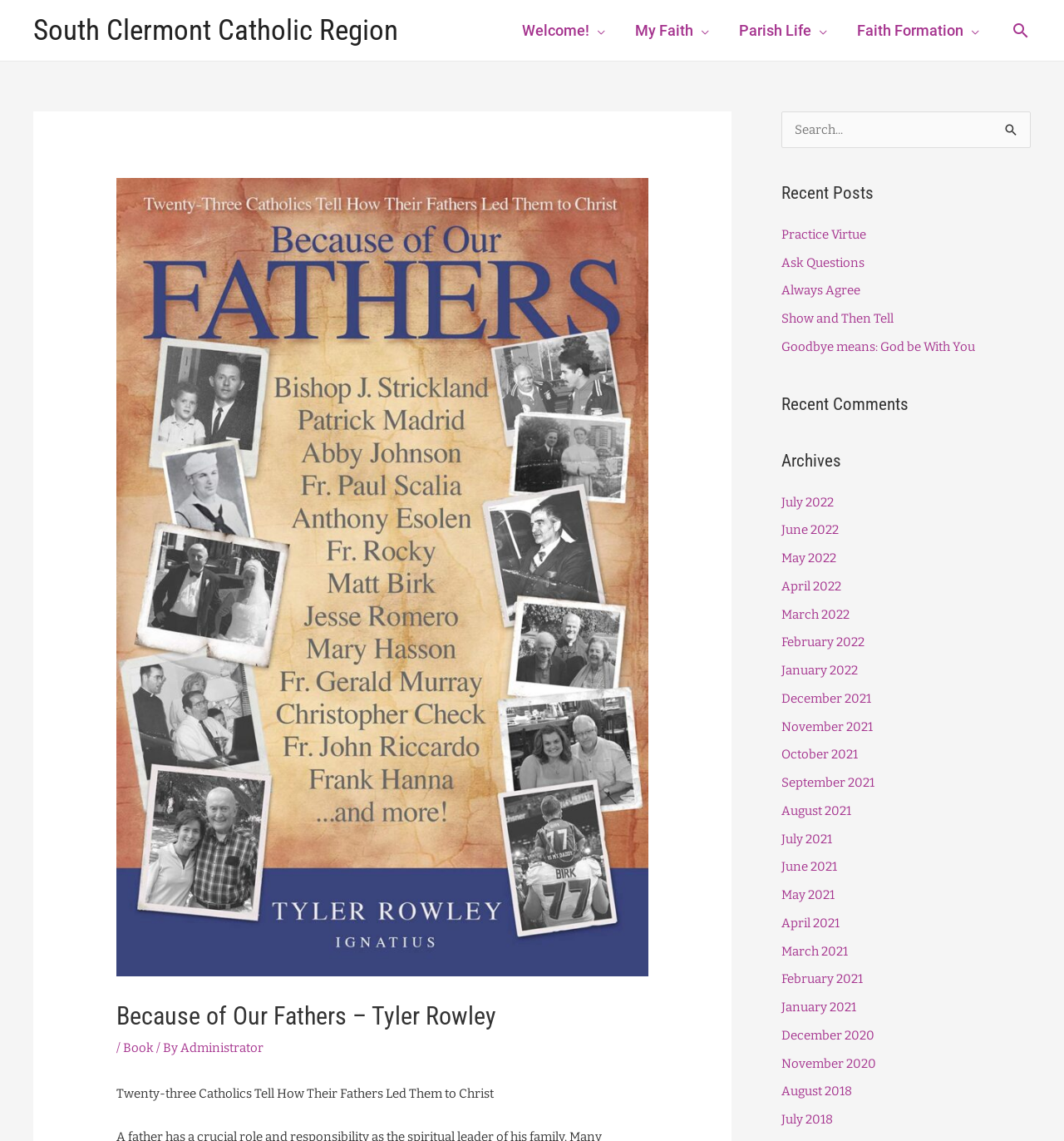Find the bounding box coordinates for the area that should be clicked to accomplish the instruction: "View archives for 'July 2022'".

[0.734, 0.433, 0.784, 0.446]